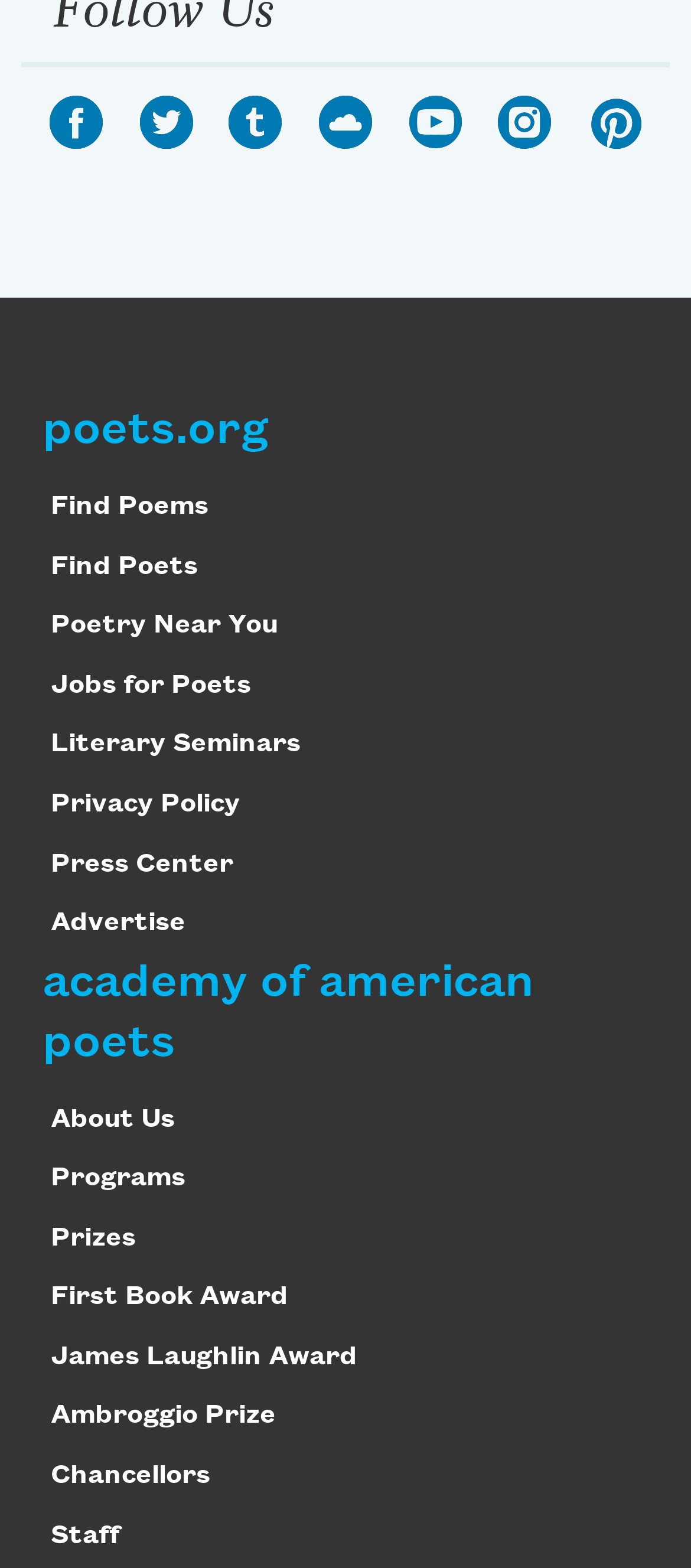Respond concisely with one word or phrase to the following query:
How many social media links are available?

7